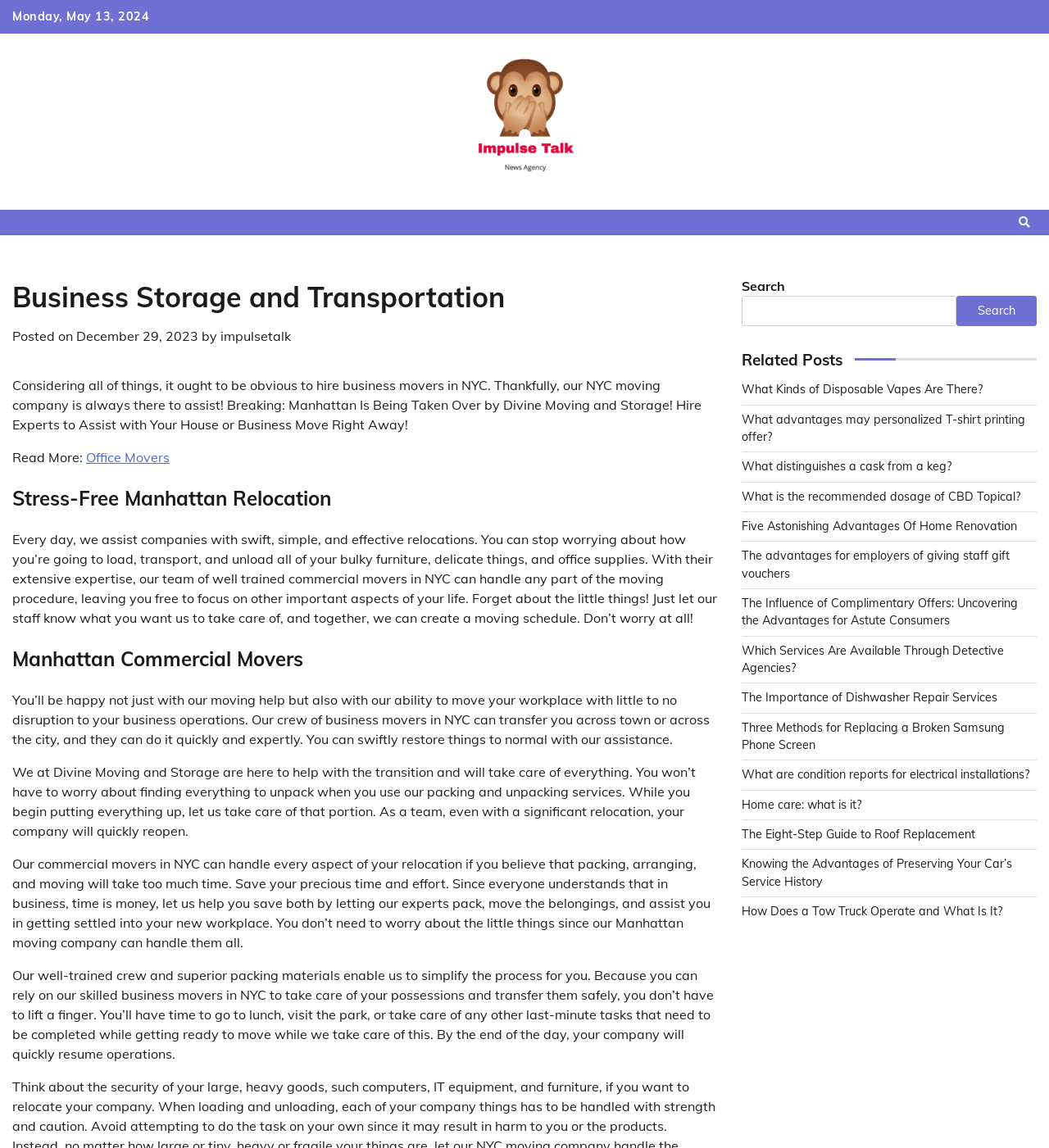Respond with a single word or short phrase to the following question: 
What is the date of the latest article?

May 13, 2024